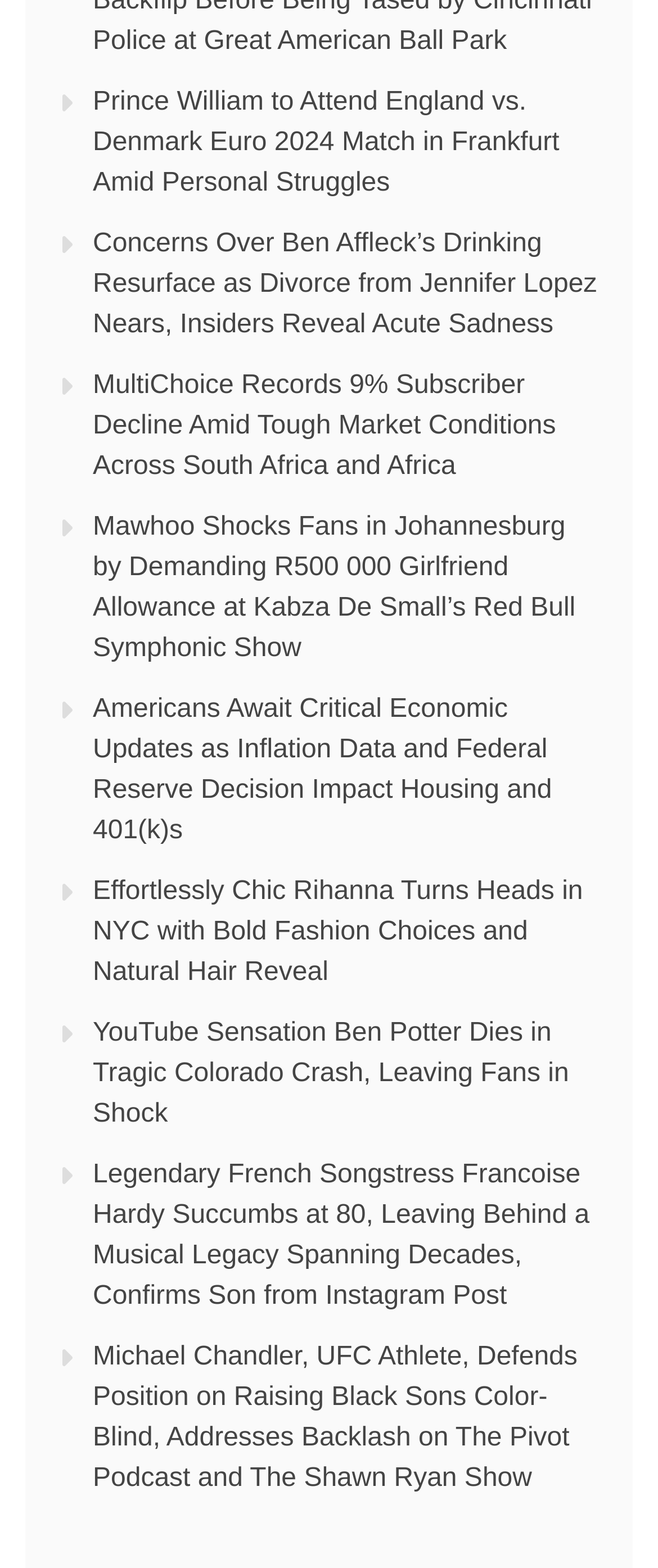Please give a succinct answer to the question in one word or phrase:
What is the topic of the first link?

Prince William